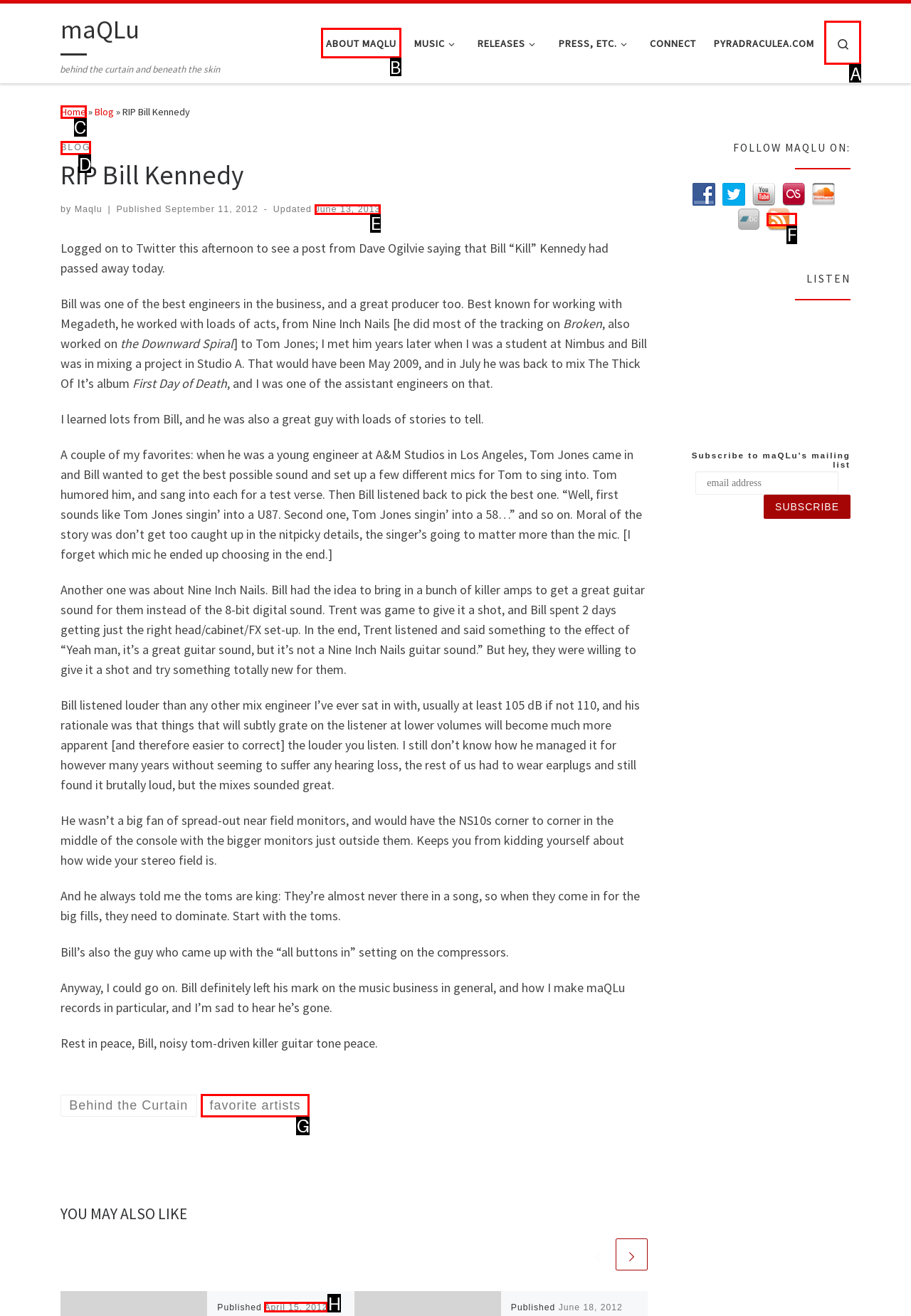To achieve the task: Contact via email, indicate the letter of the correct choice from the provided options.

None